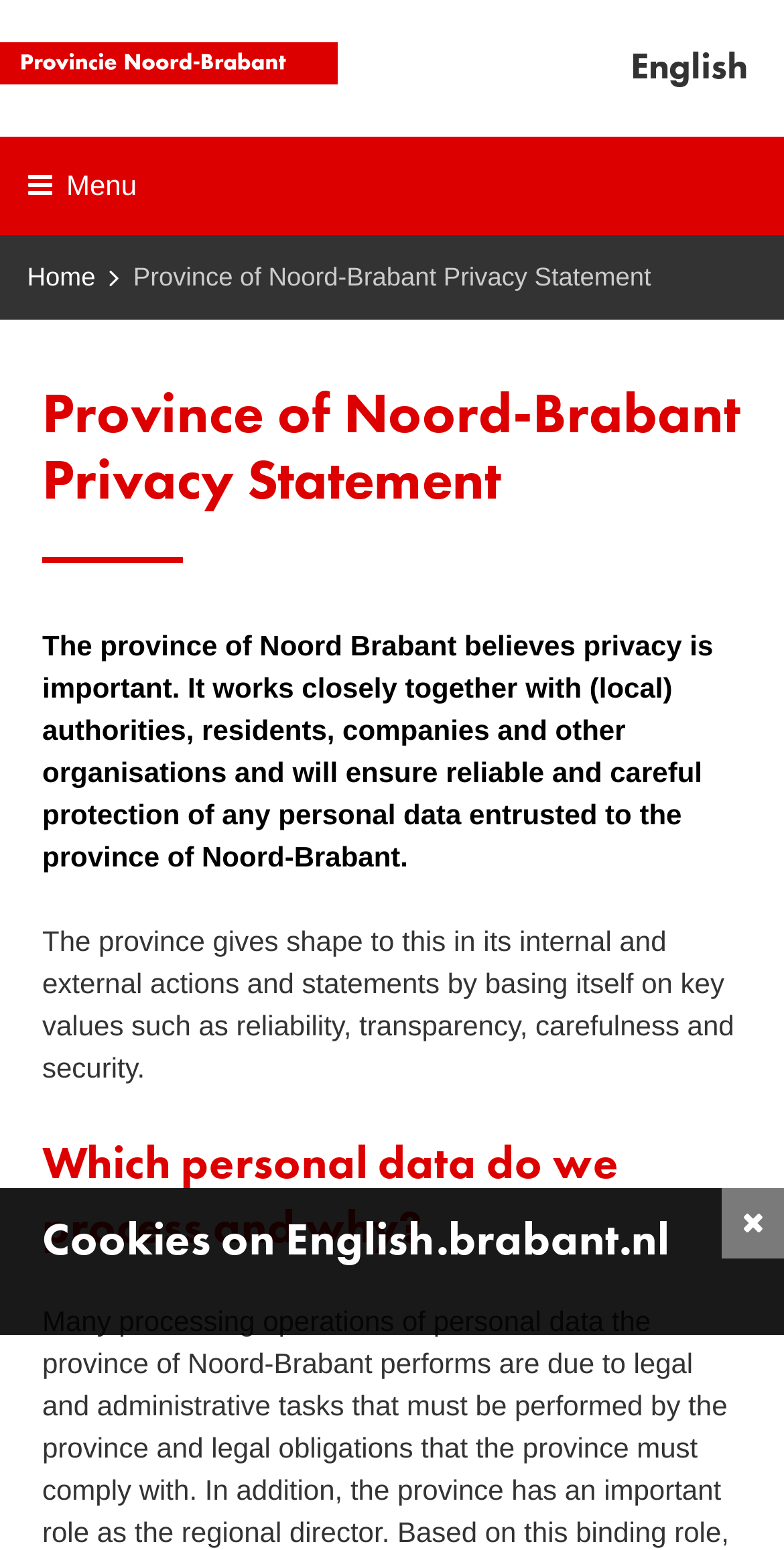Please give a one-word or short phrase response to the following question: 
What is the topic of the webpage?

Privacy statement